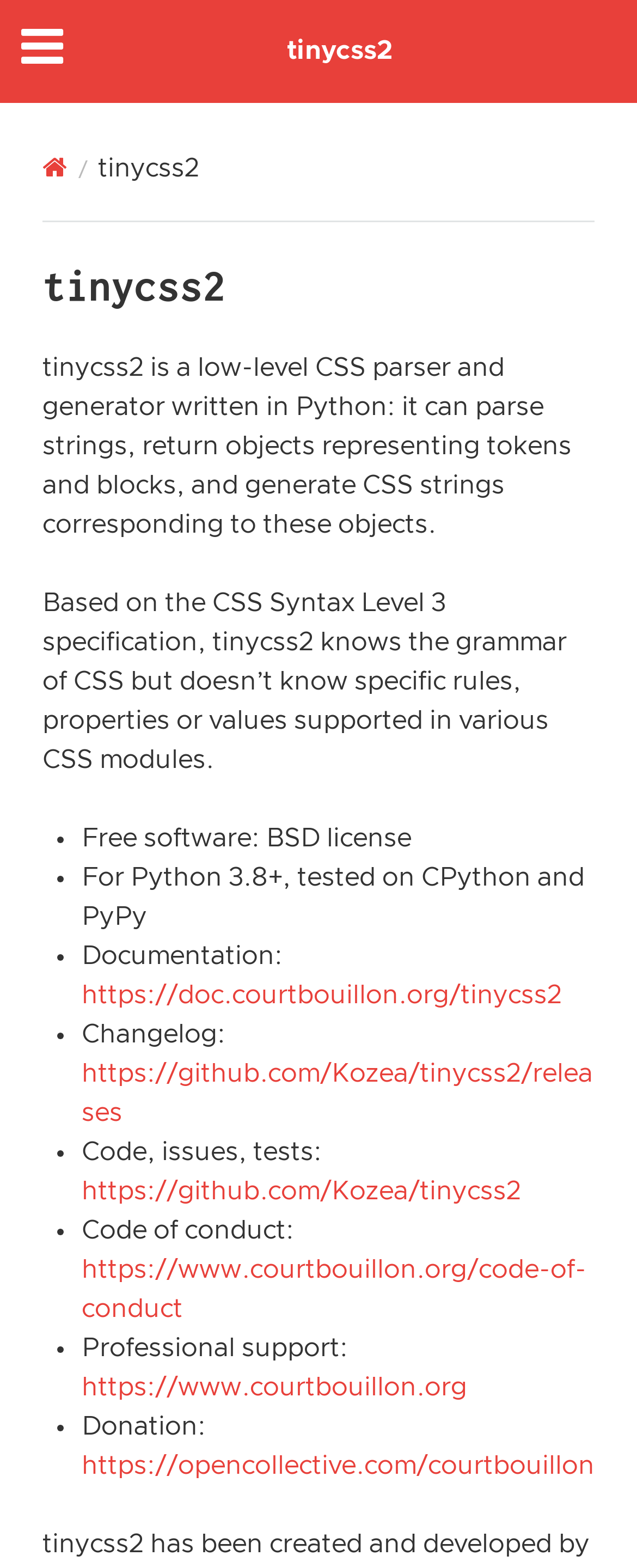Respond with a single word or phrase to the following question:
What is the purpose of the software?

parse strings, return objects, and generate CSS strings